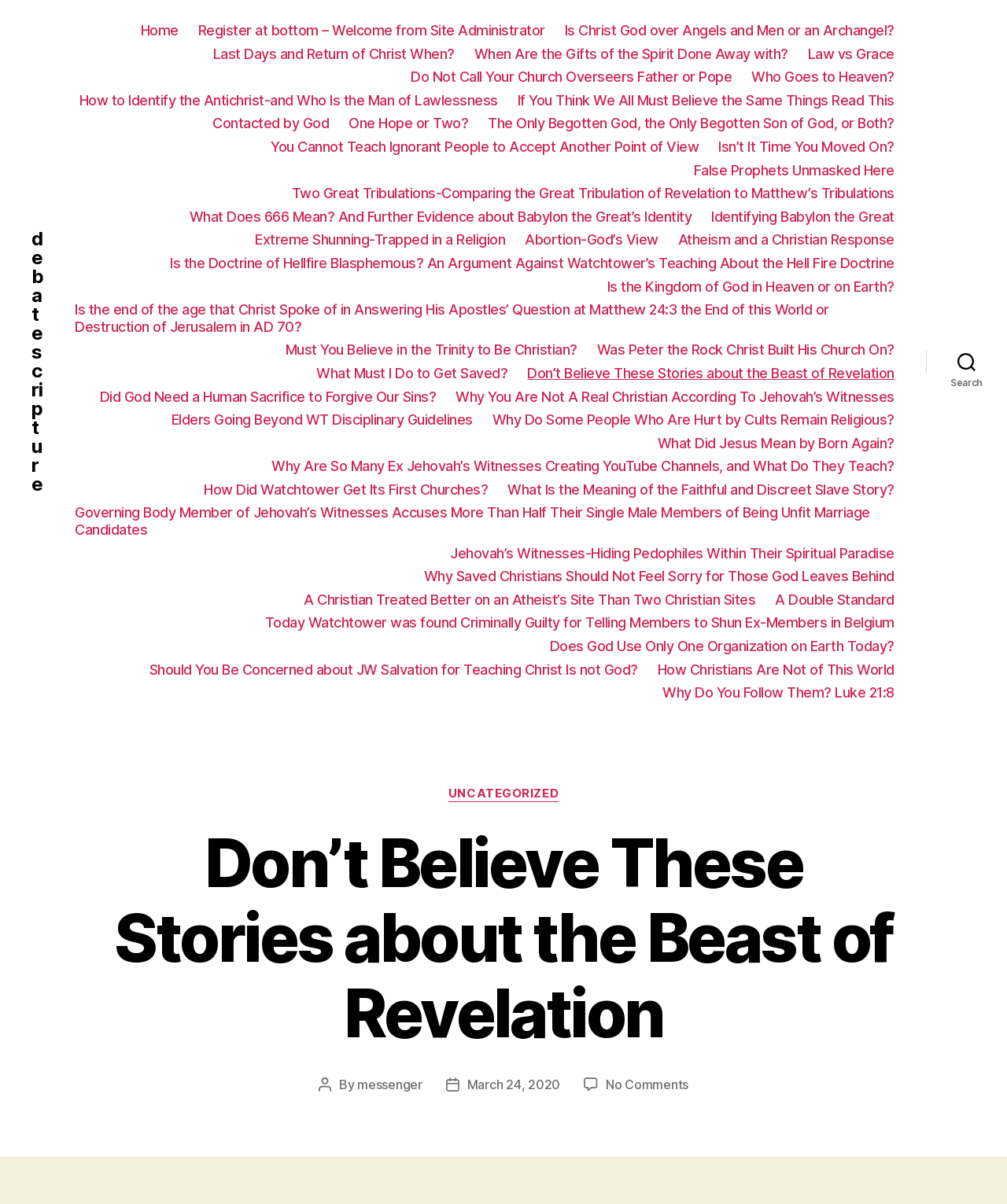Locate the bounding box coordinates of the element that should be clicked to execute the following instruction: "Click on the 'Home' link".

[0.14, 0.018, 0.177, 0.032]